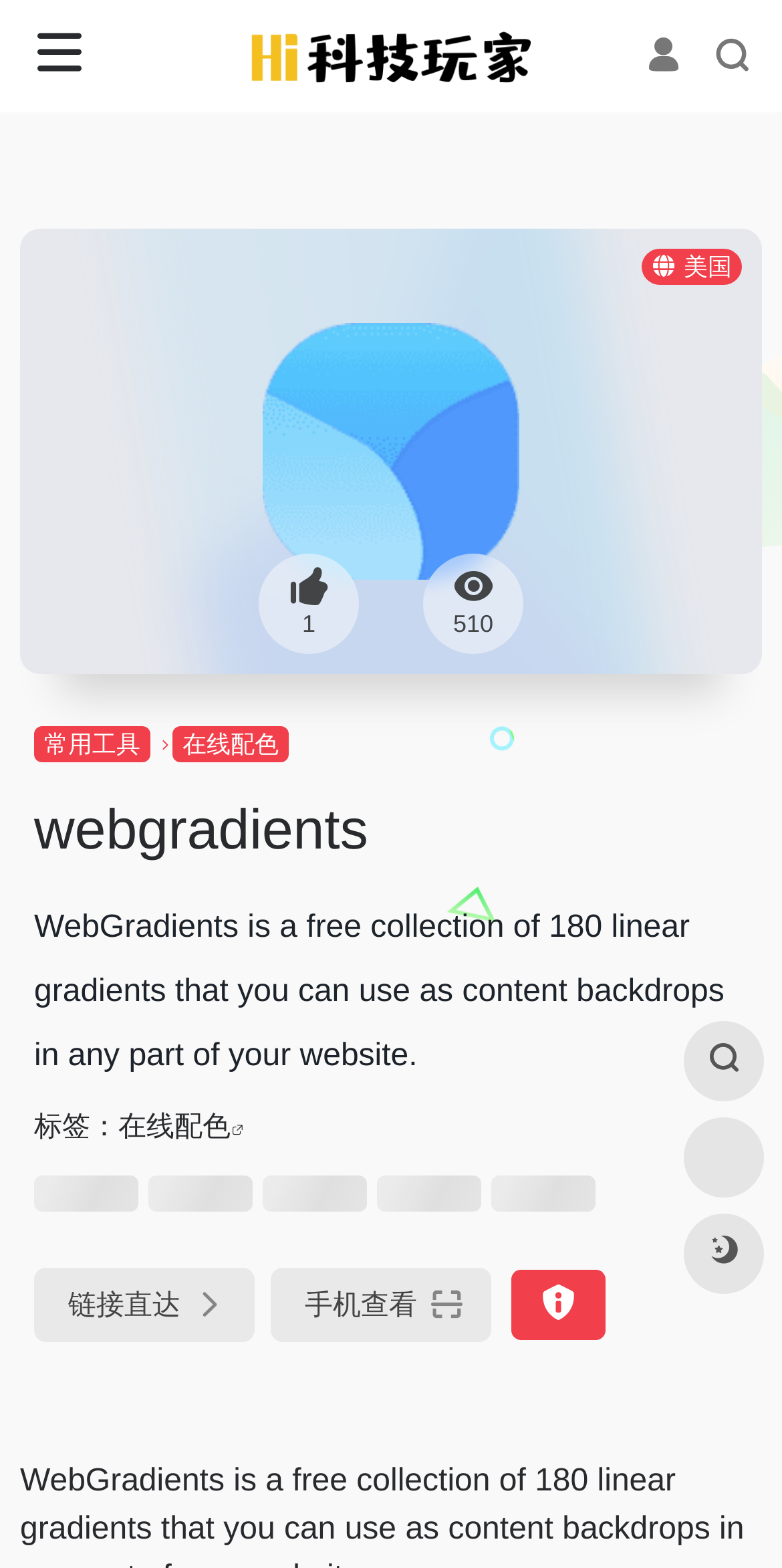Identify the bounding box for the given UI element using the description provided. Coordinates should be in the format (top-left x, top-left y, bottom-right x, bottom-right y) and must be between 0 and 1. Here is the description: title="登录"

[0.826, 0.027, 0.872, 0.045]